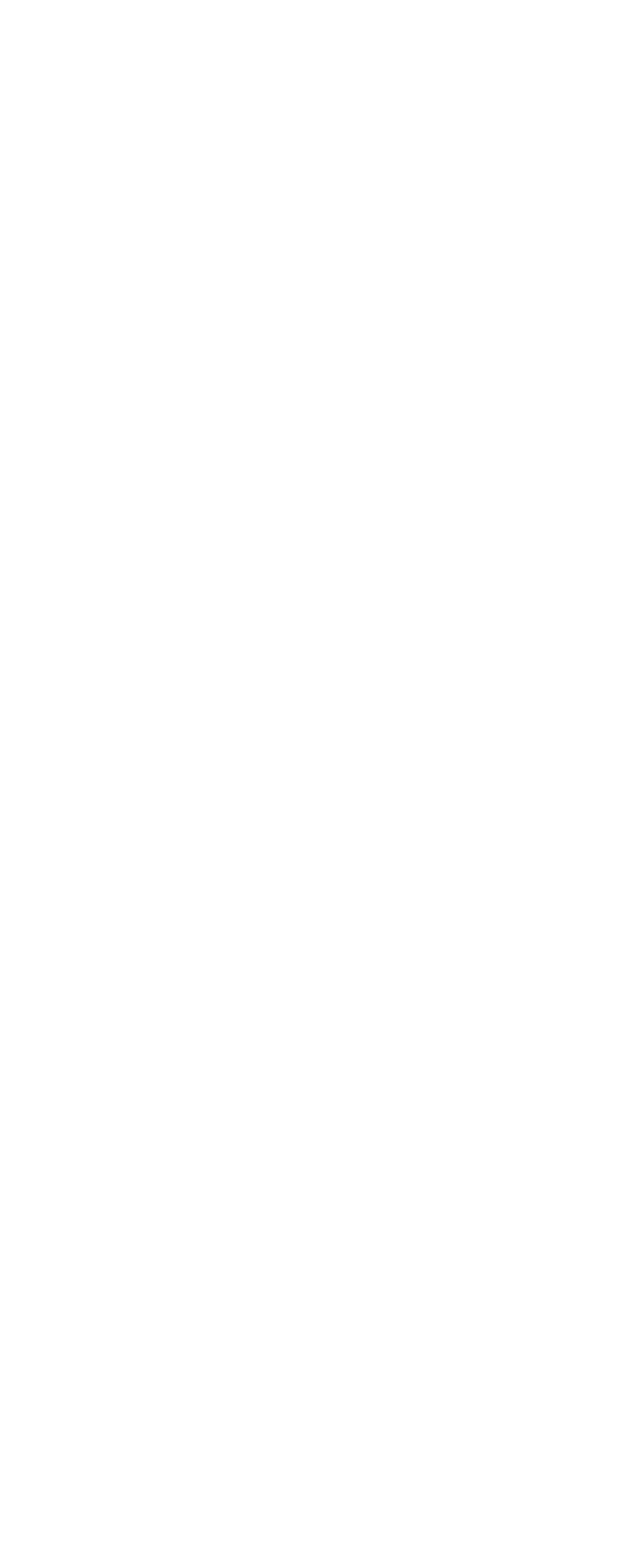Consider the image and give a detailed and elaborate answer to the question: 
How can I connect with Vanderbilt Libraries?

The question can be answered by looking at the 'contentinfo' element, which contains several 'link' elements with icons and corresponding text, such as 'follow us on facebook', 'follow us on twitter', etc., indicating that I can connect with Vanderbilt Libraries by following them on social media.